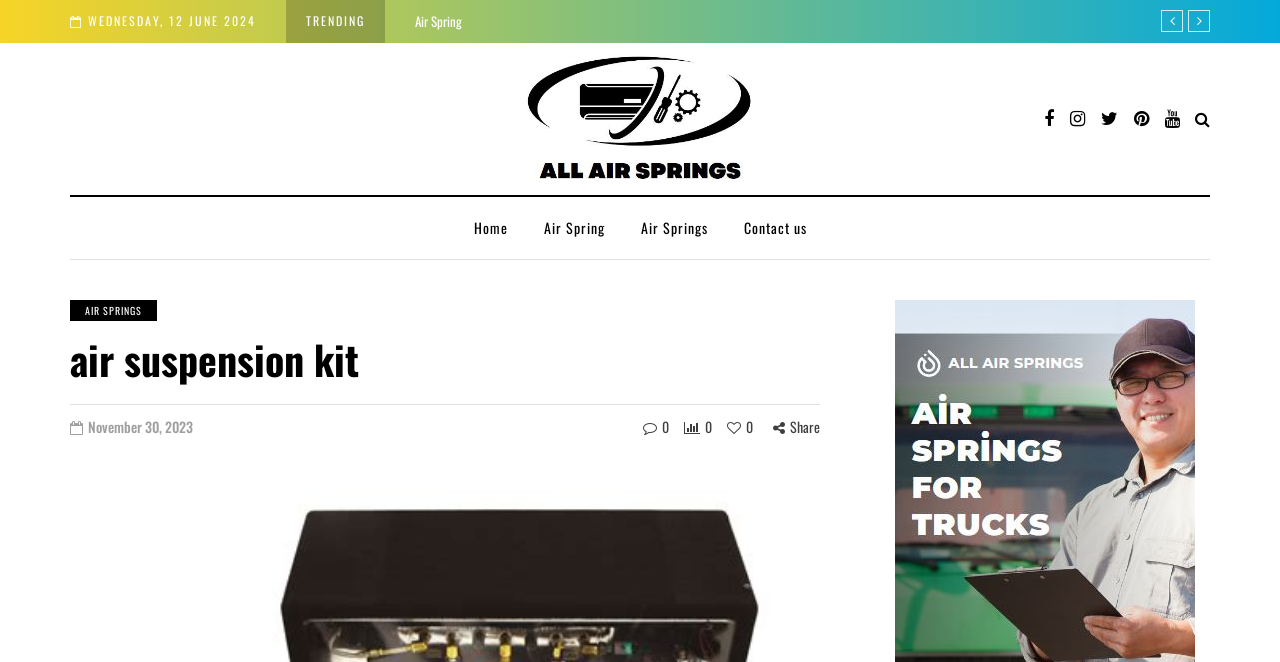Given the element description "Home" in the screenshot, predict the bounding box coordinates of that UI element.

[0.356, 0.327, 0.411, 0.361]